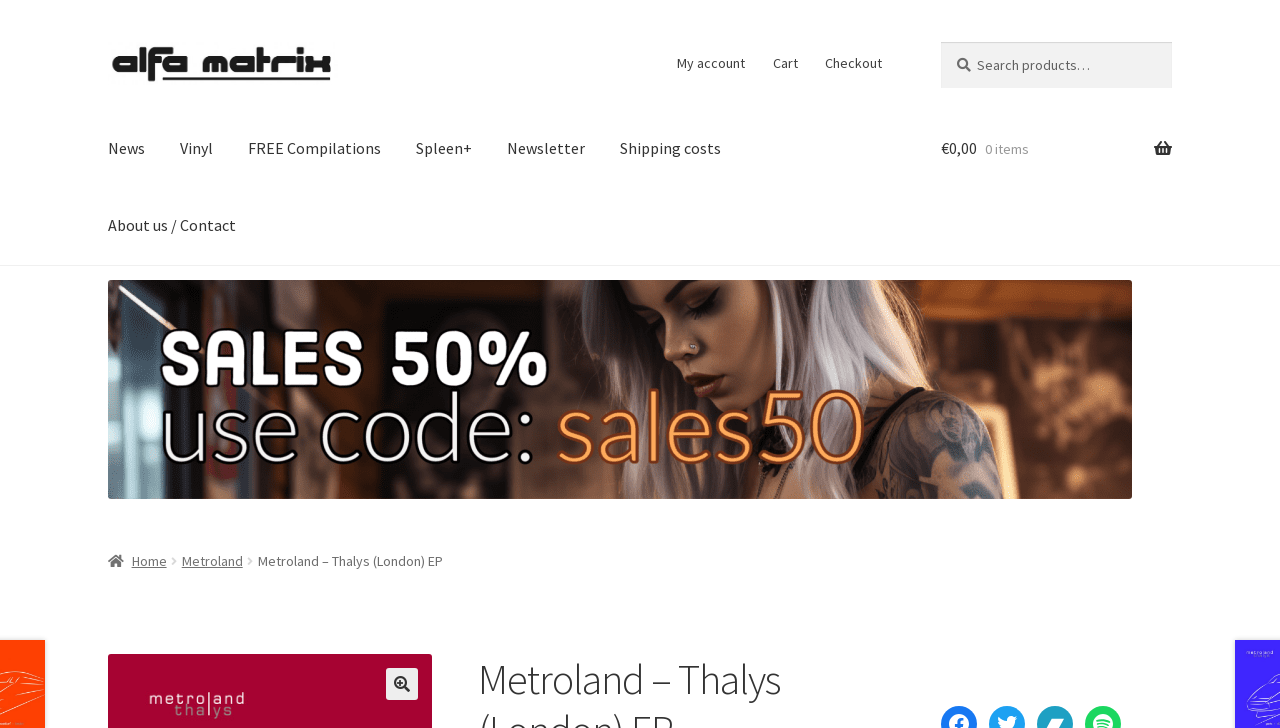Please identify the bounding box coordinates of the element I need to click to follow this instruction: "View my account".

[0.519, 0.058, 0.592, 0.115]